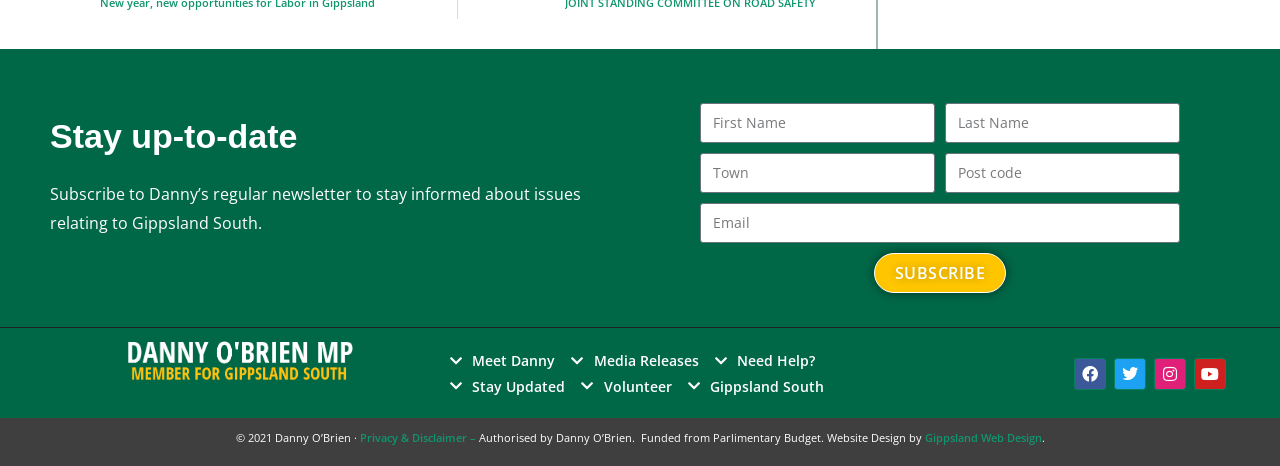Respond with a single word or phrase to the following question:
What is required to subscribe to the newsletter?

Town, Post code, Email